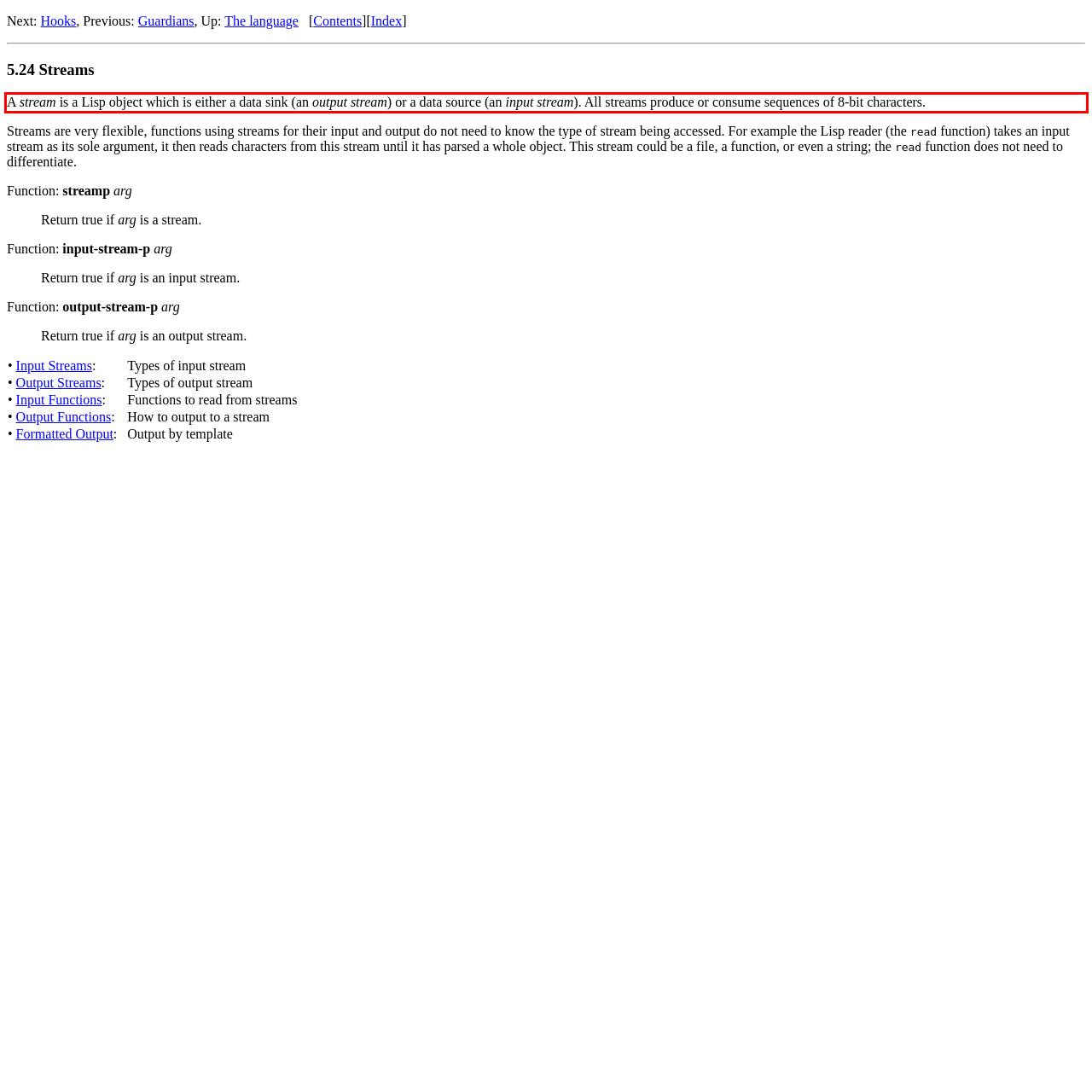Look at the screenshot of the webpage, locate the red rectangle bounding box, and generate the text content that it contains.

A stream is a Lisp object which is either a data sink (an output stream) or a data source (an input stream). All streams produce or consume sequences of 8-bit characters.